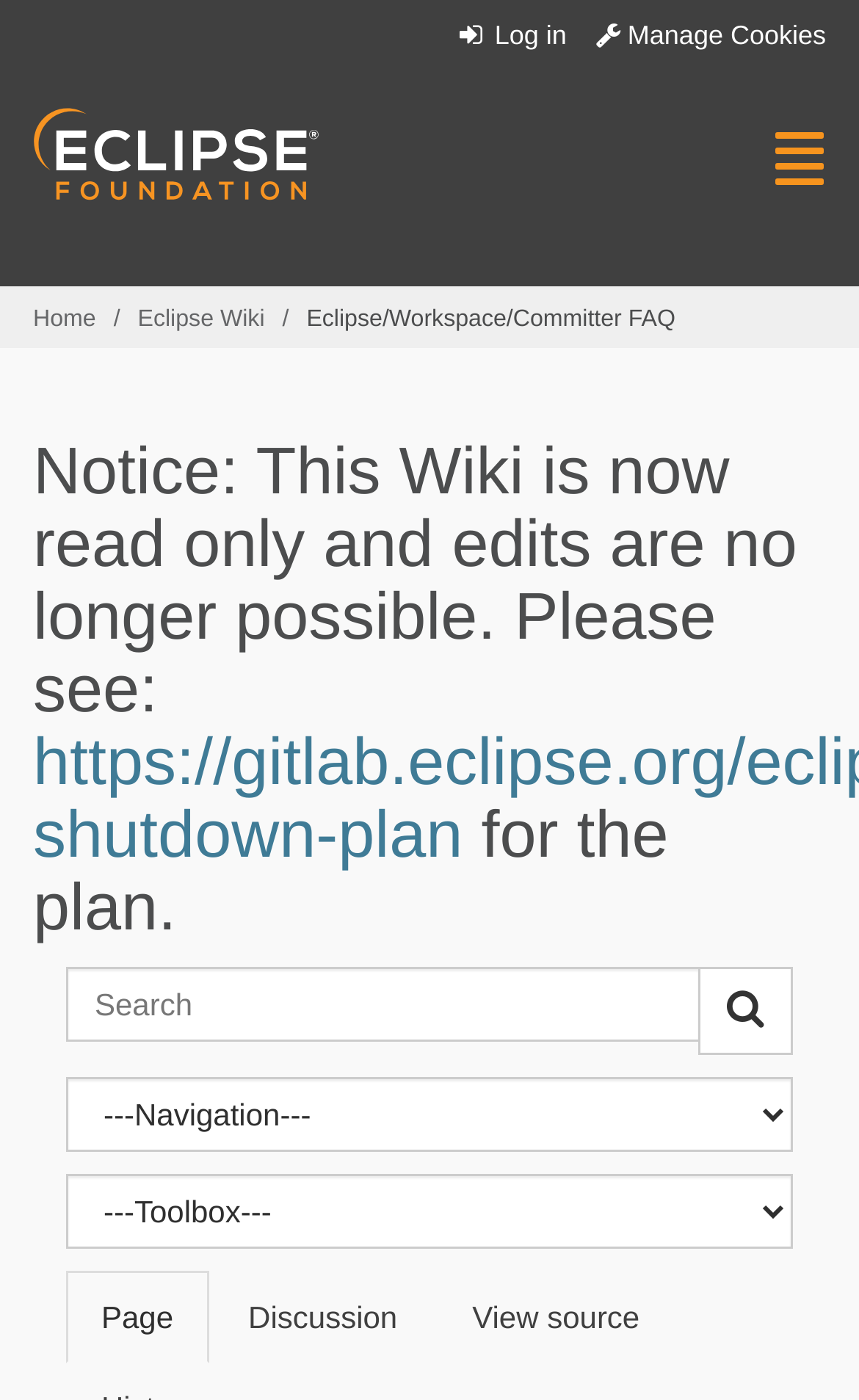Give a one-word or short phrase answer to this question: 
What is the purpose of the button with a toggle navigation icon?

Toggle navigation